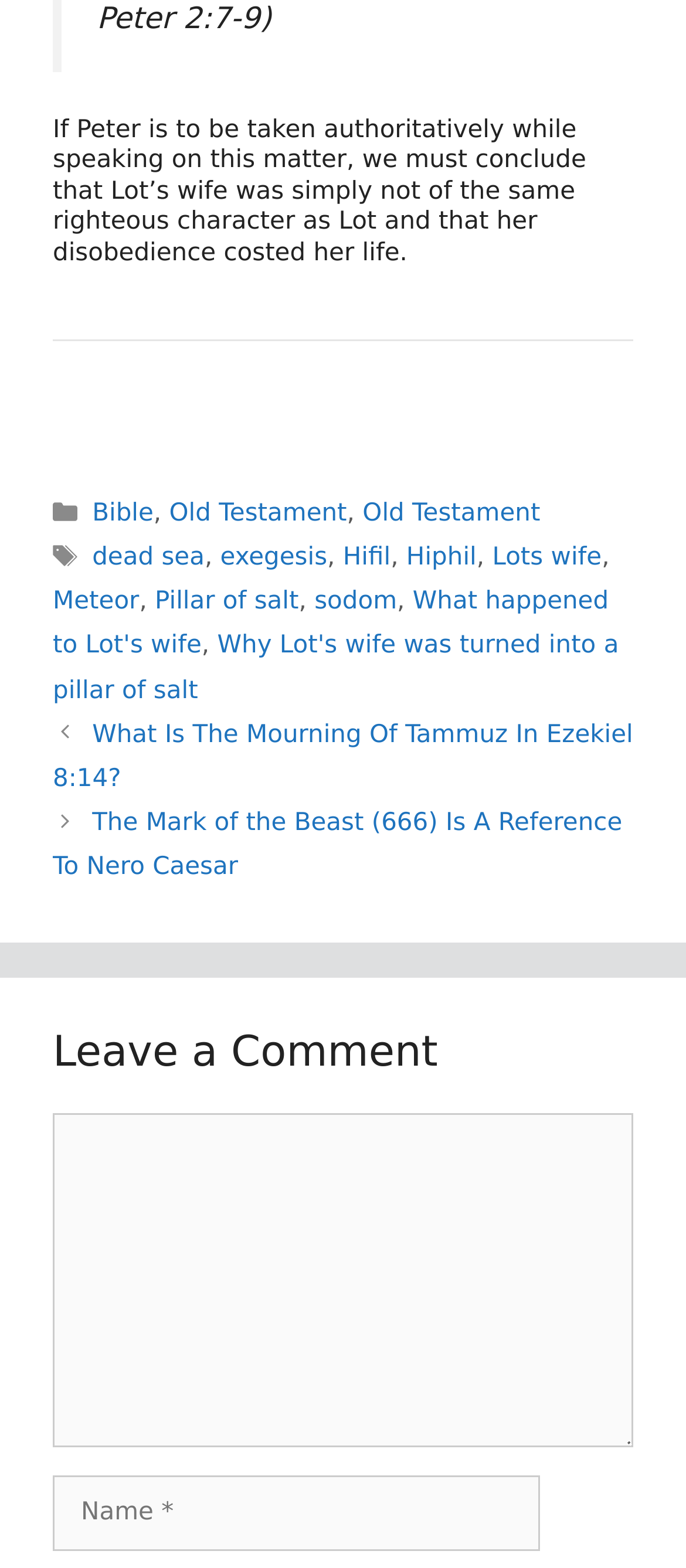Identify the bounding box coordinates of the clickable region necessary to fulfill the following instruction: "Click the link to learn about Lot's wife". The bounding box coordinates should be four float numbers between 0 and 1, i.e., [left, top, right, bottom].

[0.718, 0.347, 0.877, 0.364]